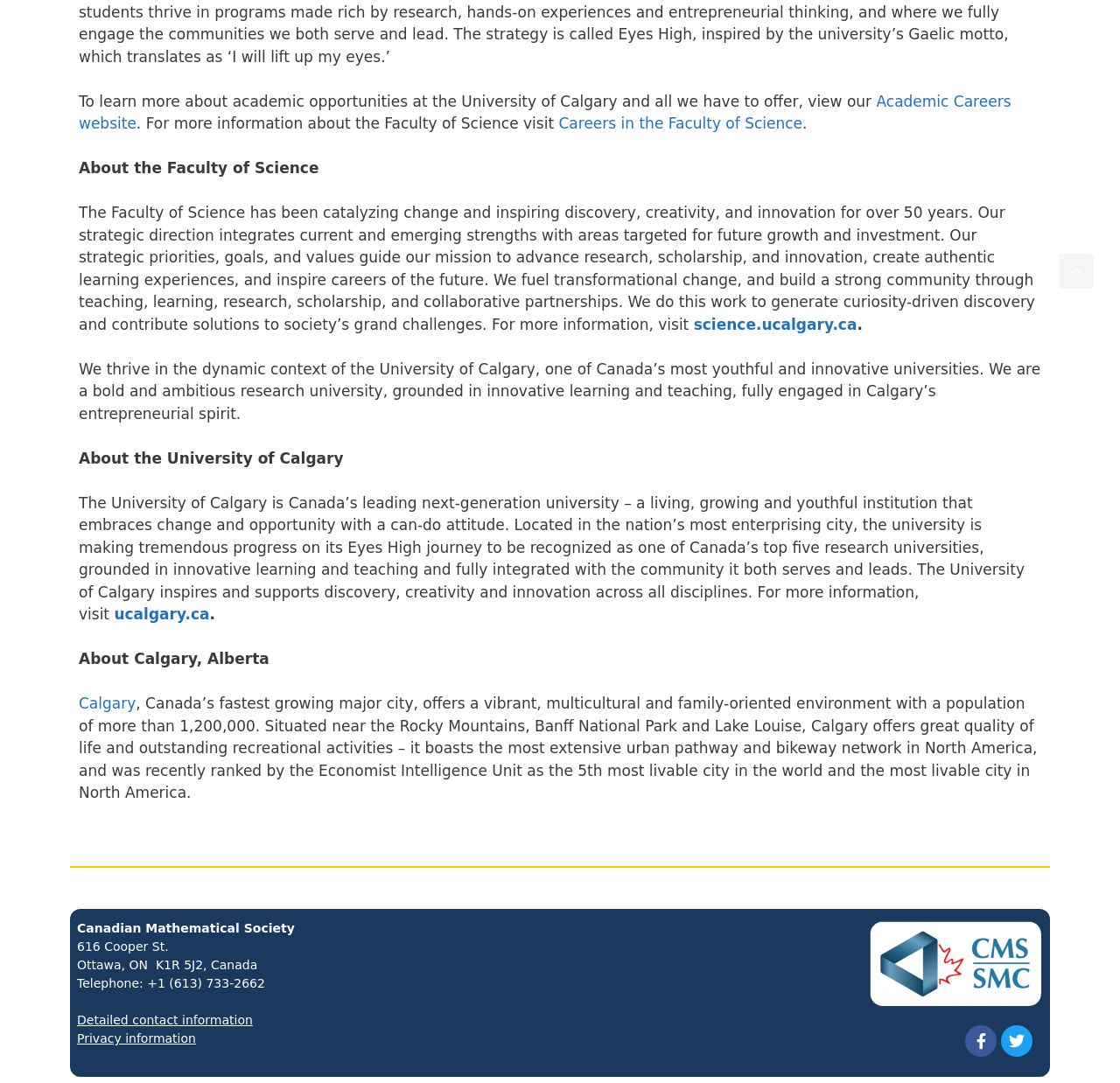Respond to the following question with a brief word or phrase:
Is there a link to Facebook on this webpage?

yes